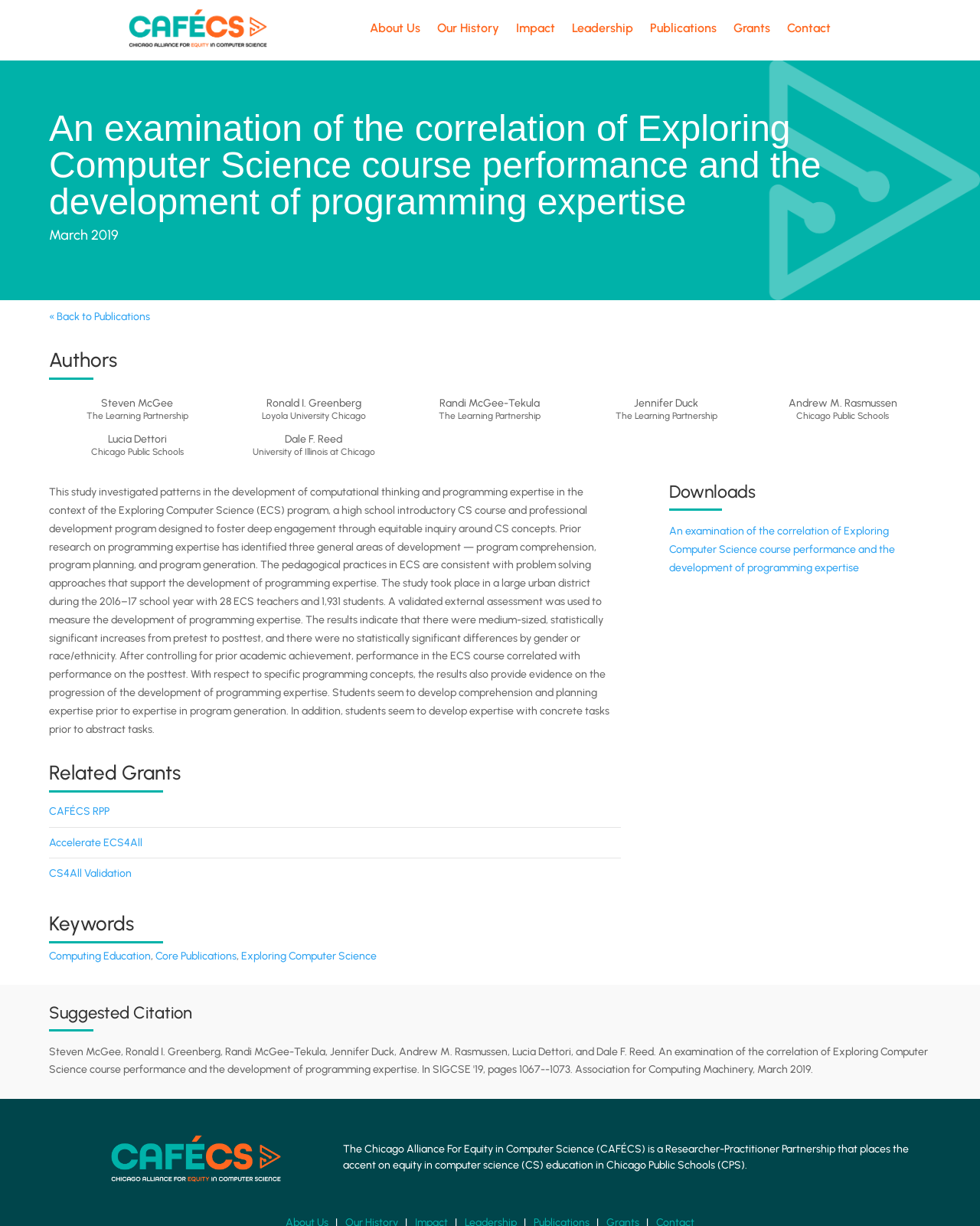How many ECS teachers participated in the study?
Using the image as a reference, give an elaborate response to the question.

The study took place in a large urban district during the 2016–17 school year with 28 ECS teachers and 1,931 students.